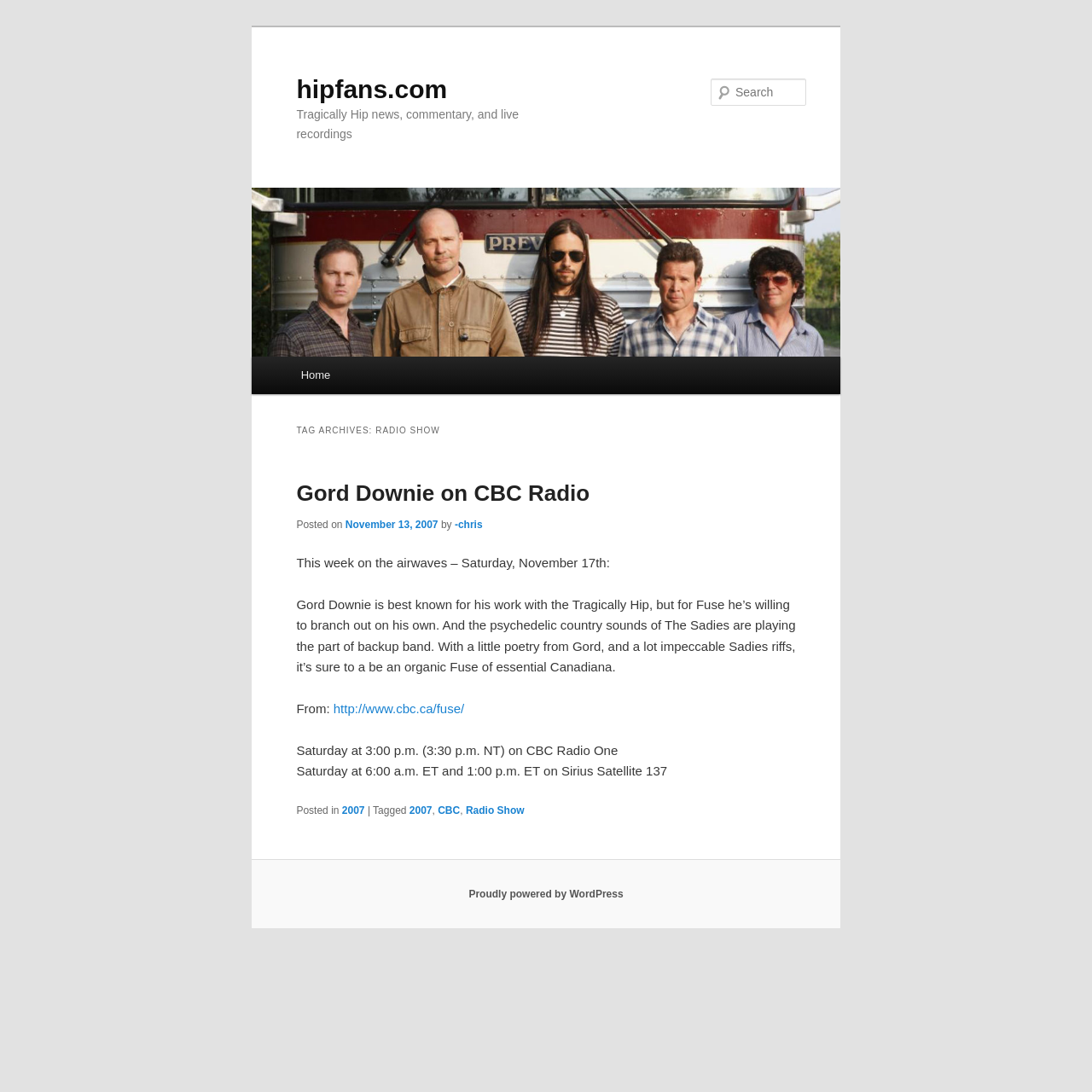Identify the bounding box coordinates of the region that should be clicked to execute the following instruction: "Go to the home page".

[0.263, 0.327, 0.315, 0.361]